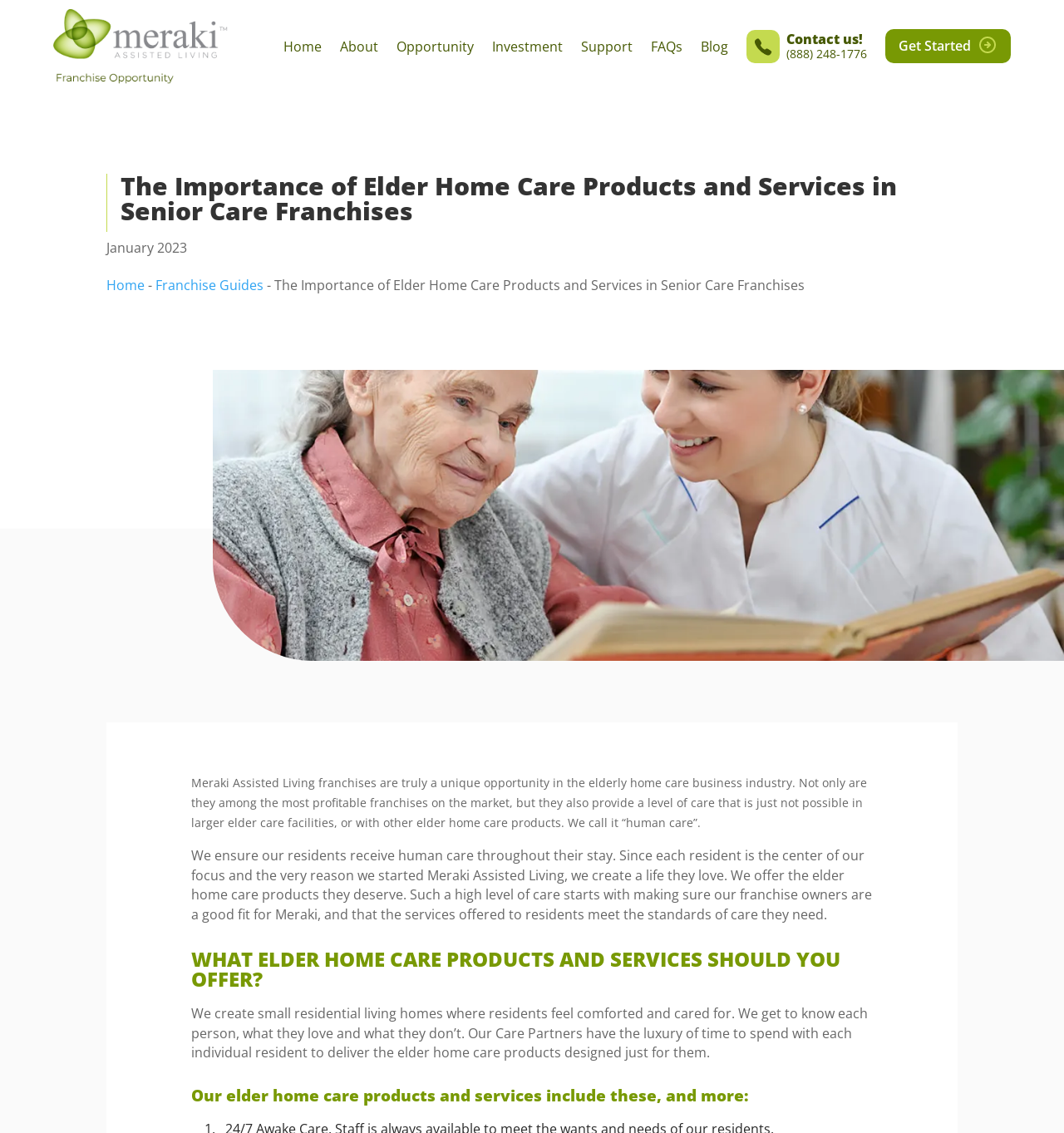Determine the bounding box coordinates of the target area to click to execute the following instruction: "Click the 'Contact us!' link."

[0.702, 0.006, 0.815, 0.076]